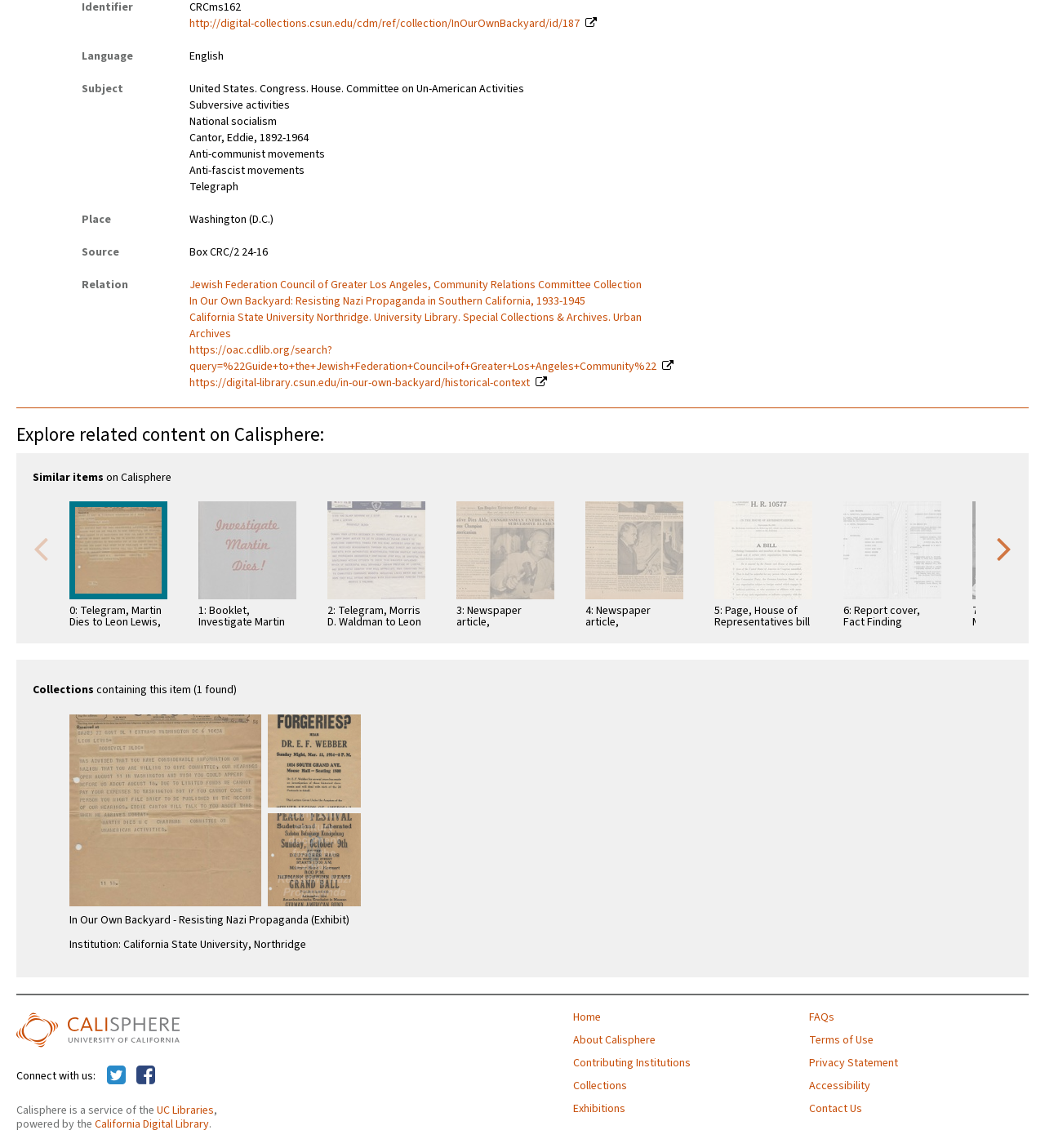Please provide the bounding box coordinates for the element that needs to be clicked to perform the instruction: "Explore related content on Calisphere". The coordinates must consist of four float numbers between 0 and 1, formatted as [left, top, right, bottom].

[0.016, 0.37, 0.984, 0.388]